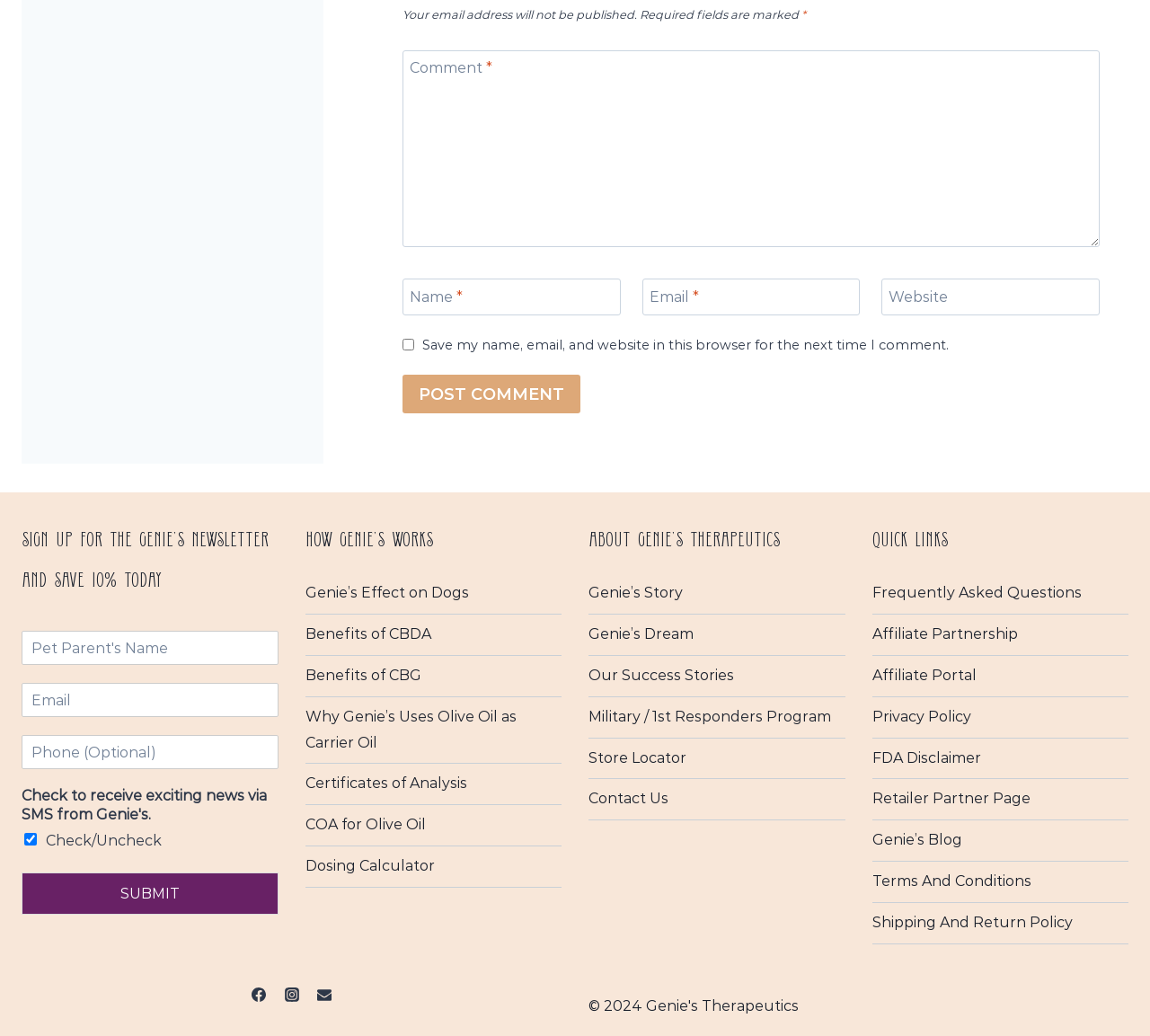Please determine the bounding box coordinates of the section I need to click to accomplish this instruction: "Enter your comment".

[0.35, 0.048, 0.956, 0.239]